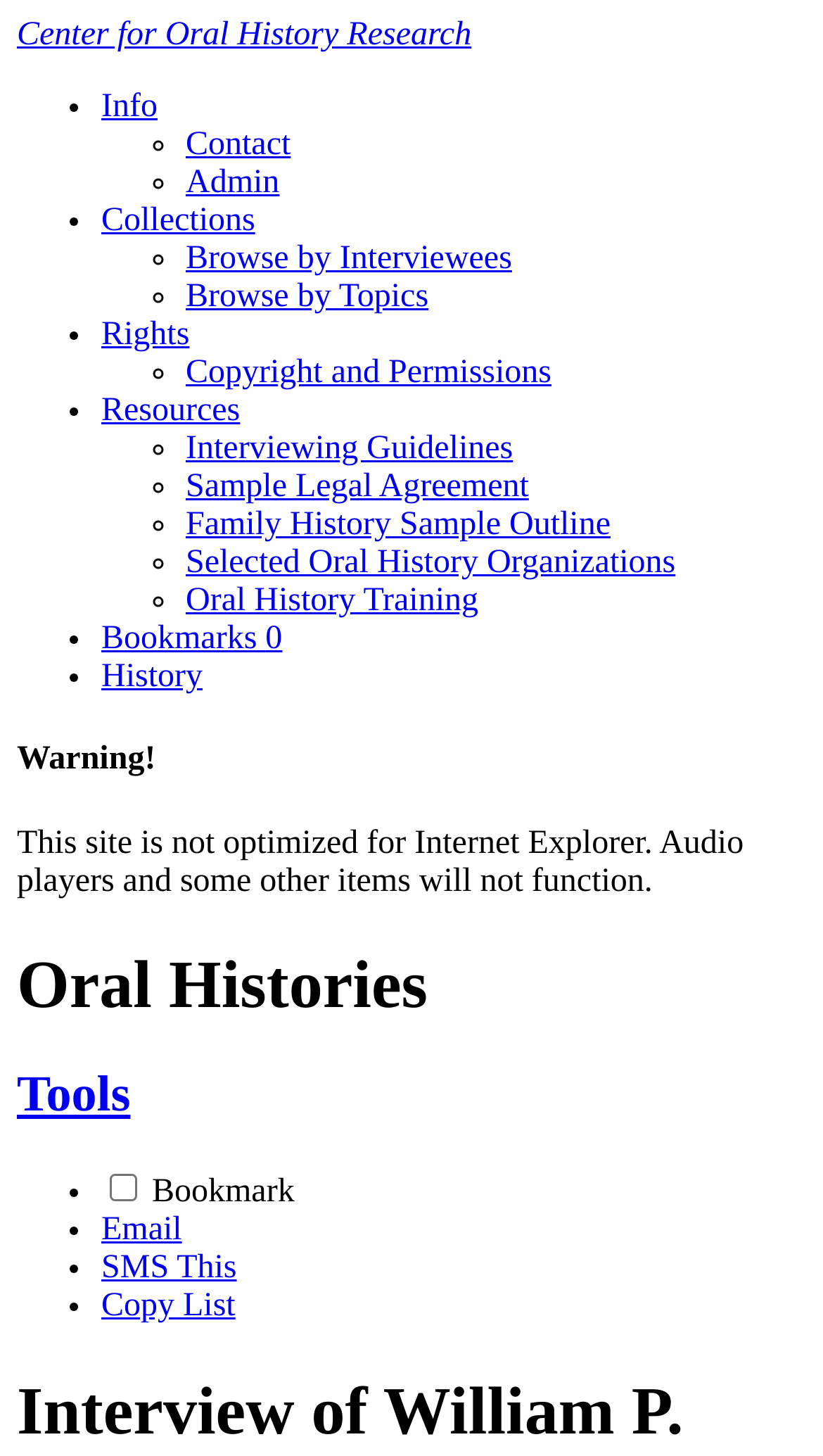Describe all the key features of the webpage in detail.

The webpage is the UCLA Library's Center for Oral History Research. At the top, there is a link to the center's homepage. Below it, there are four buttons with dropdown menus: "Info", "Collections", "Rights", and "Resources". Each button has a list marker (•) next to it. 

The "Info" menu has two links: "Contact" and "Admin". The "Collections" menu has two links: "Browse by Interviewees" and "Browse by Topics". The "Rights" menu has one link: "Copyright and Permissions". The "Resources" menu has five links: "Interviewing Guidelines", "Sample Legal Agreement", "Family History Sample Outline", "Selected Oral History Organizations", and "Oral History Training".

To the right of these buttons, there are two more links: "Bookmarks 0" and "History". Below these links, there is a warning alert box that states "This site is not optimized for Internet Explorer. Audio players and some other items will not function." 

Further down, there is a heading "Oral Histories" followed by a tab list with a single tab "Tools". The "Tools" tab has a link to an accordion panel with a heading "Tools" and a list of options, including a checkbox "Bookmark" and links to "Email", "SMS This", and "Copy List".